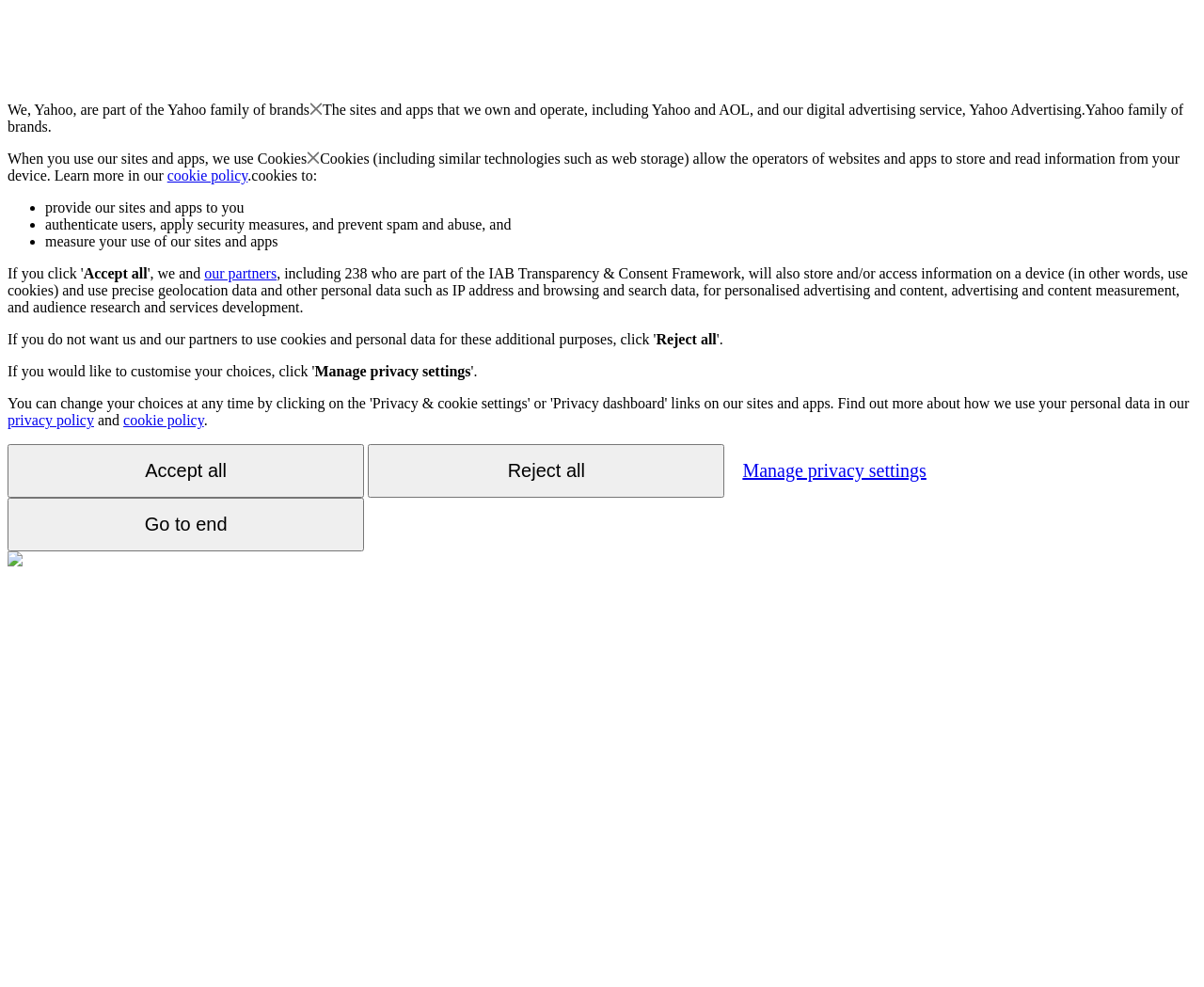Articulate a detailed summary of the webpage's content and design.

The webpage appears to be a privacy policy or consent page for Yahoo. At the top, there is a brief introduction stating that Yahoo is part of the Yahoo family of brands. Below this, there is a section explaining how Yahoo uses cookies and other technologies to store and read information from users' devices. This section includes a link to the cookie policy.

To the right of this section, there is a list of bullet points explaining how cookies are used, including providing sites and apps, authenticating users, applying security measures, and measuring site and app usage.

Below this list, there are three buttons: "Accept all", "Reject all", and "Manage privacy settings". The "Accept all" button is located on the left, while the "Reject all" button is on the right. The "Manage privacy settings" button is located below these two buttons.

Further down the page, there is a paragraph explaining how Yahoo's partners, including those part of the IAB Transparency & Consent Framework, will also store and access information on devices for personalized advertising and content, among other purposes.

At the bottom of the page, there are links to the privacy policy and cookie policy, as well as a "Go to end" button. There is also a small image located at the bottom left corner of the page.